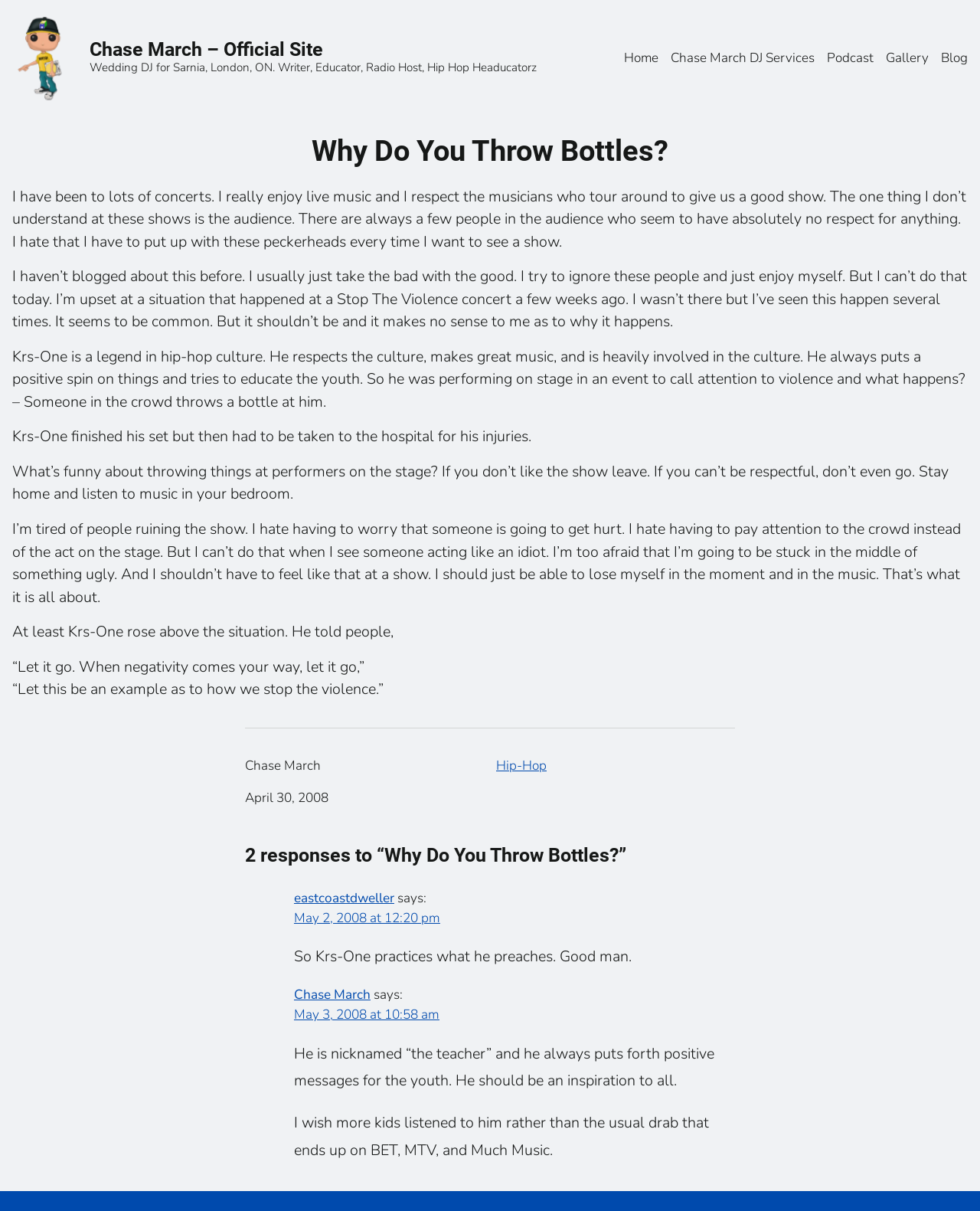What is the date of the blog post?
Using the image, provide a detailed and thorough answer to the question.

The date of the blog post is April 30, 2008, which is mentioned in the time element with the text 'April 30, 2008'.